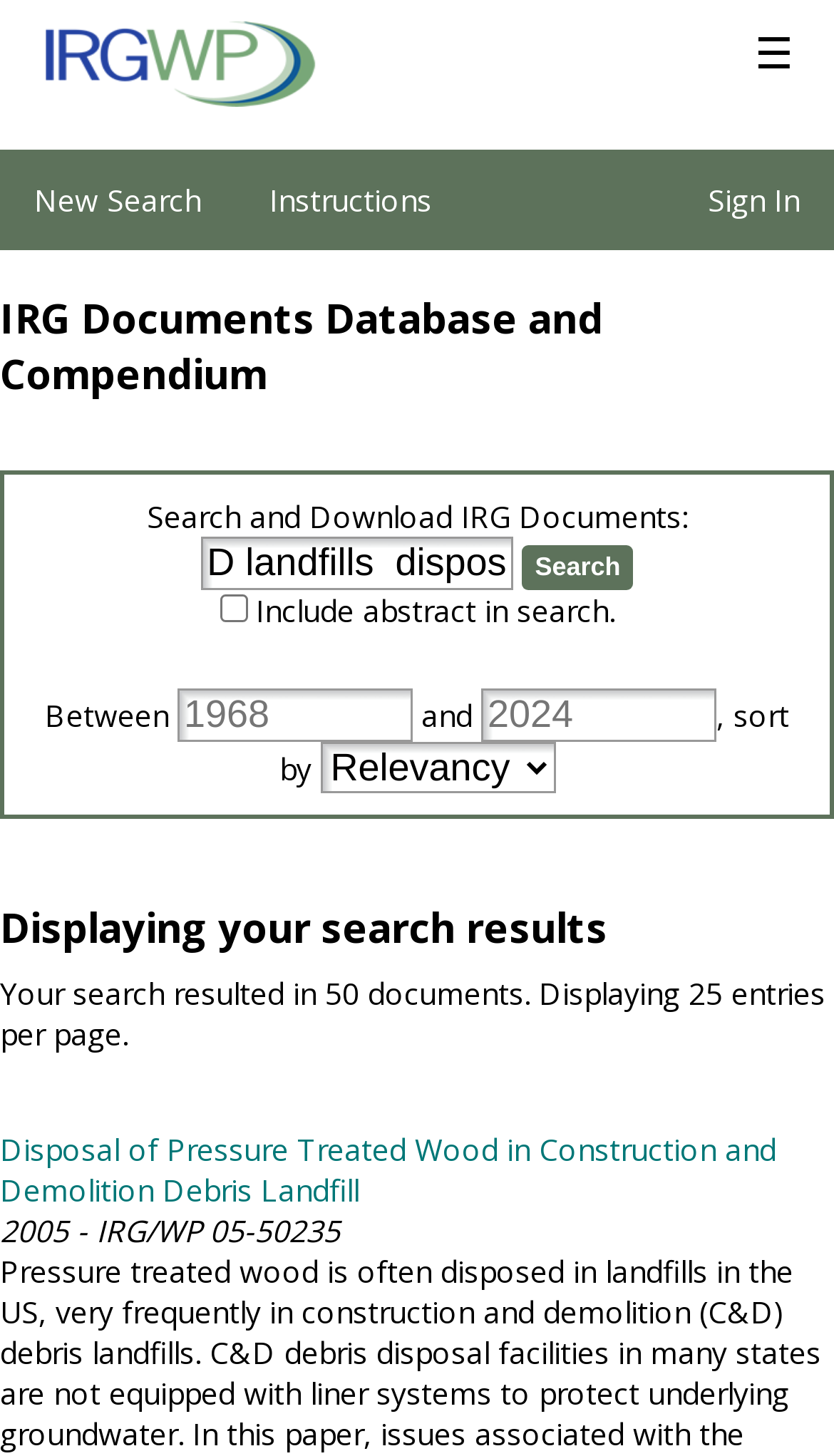Based on the image, give a detailed response to the question: How many search results are there in total?

I found this answer by looking at the text 'Your search resulted in 50 documents.' which is located below the 'Displaying your search results' heading.